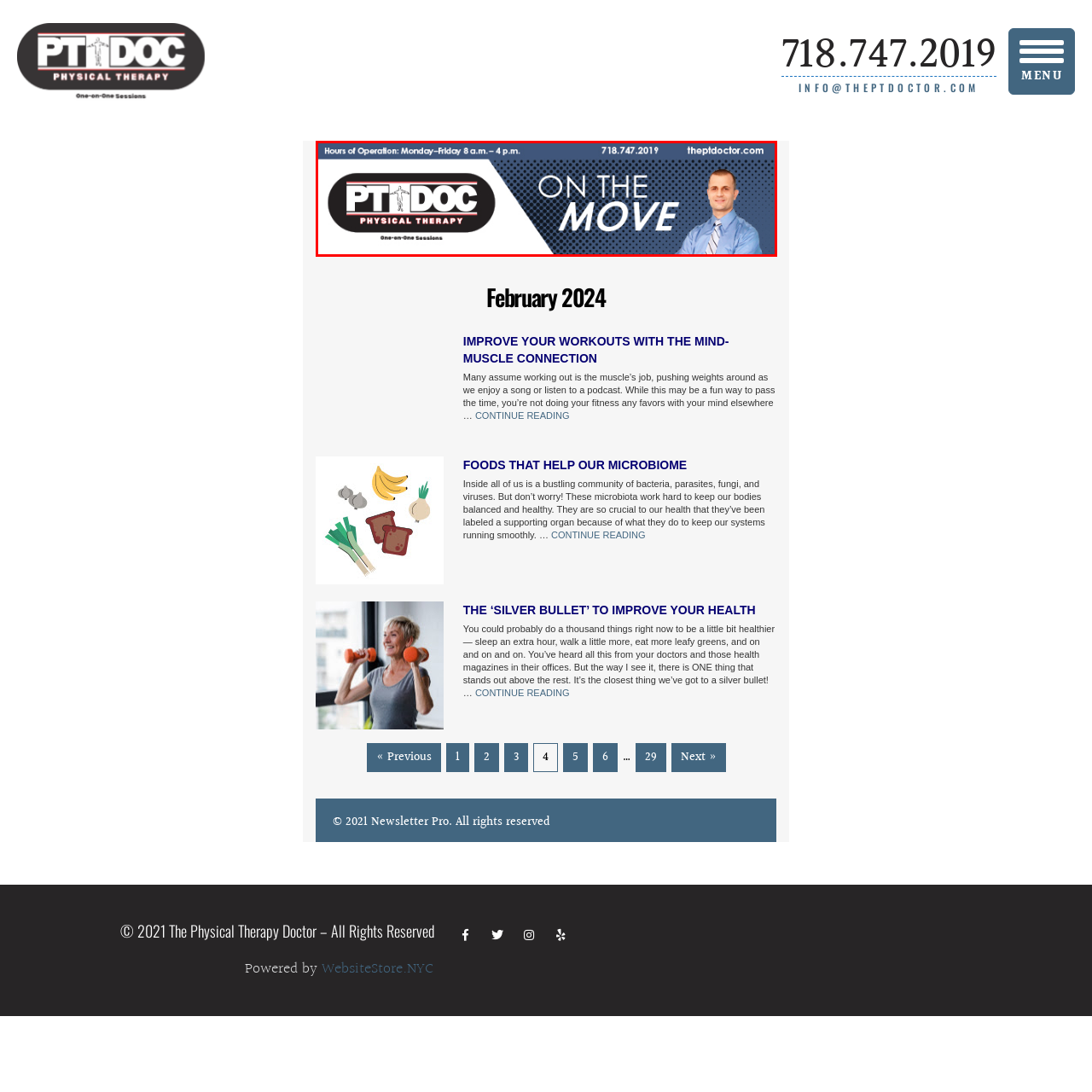What are the operational hours?
Observe the image inside the red bounding box and answer the question using only one word or a short phrase.

Monday to Friday, 8 a.m. to 4 p.m.